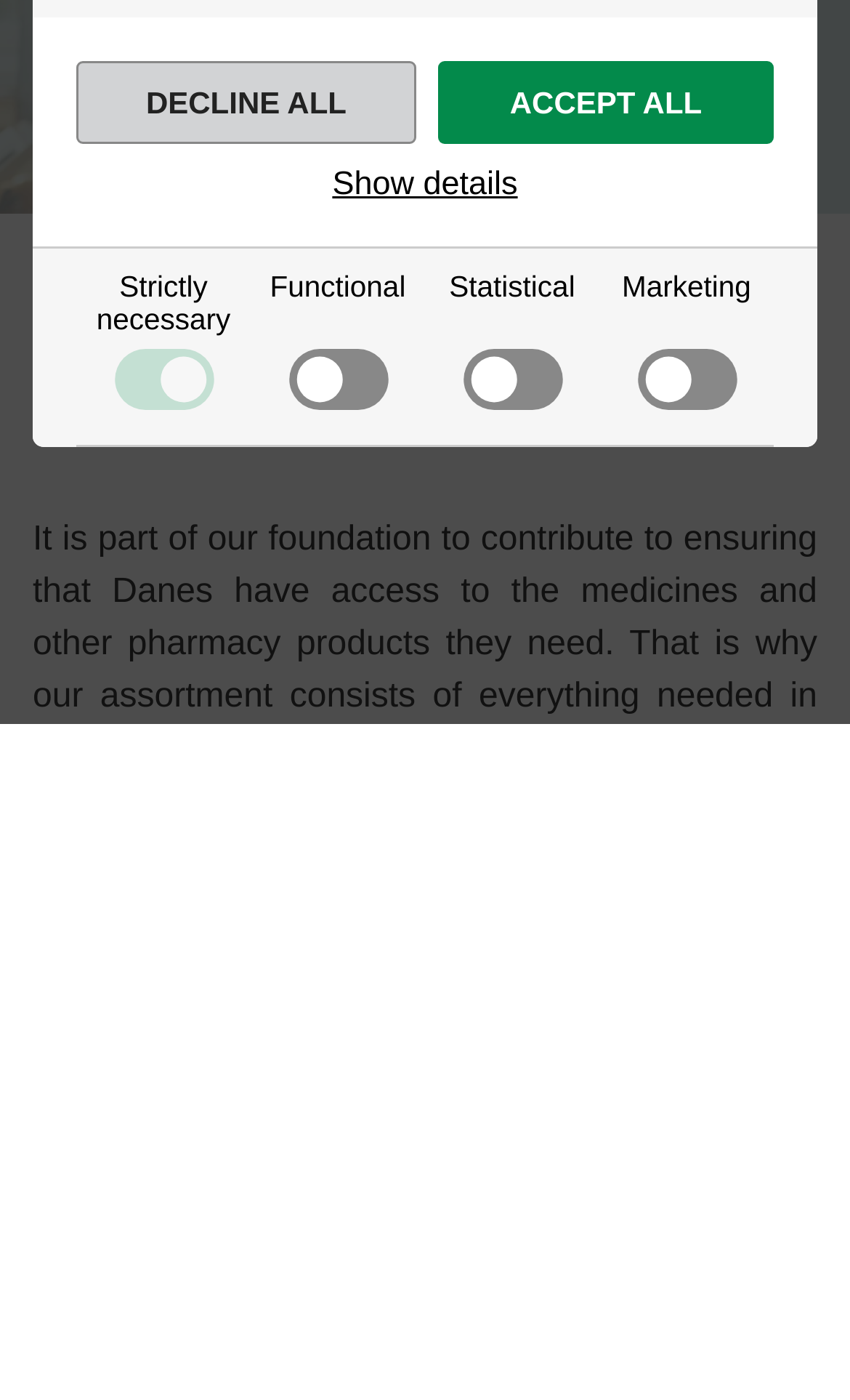Based on the element description: "Accept all", identify the bounding box coordinates for this UI element. The coordinates must be four float numbers between 0 and 1, listed as [left, top, right, bottom].

[0.515, 0.044, 0.91, 0.103]